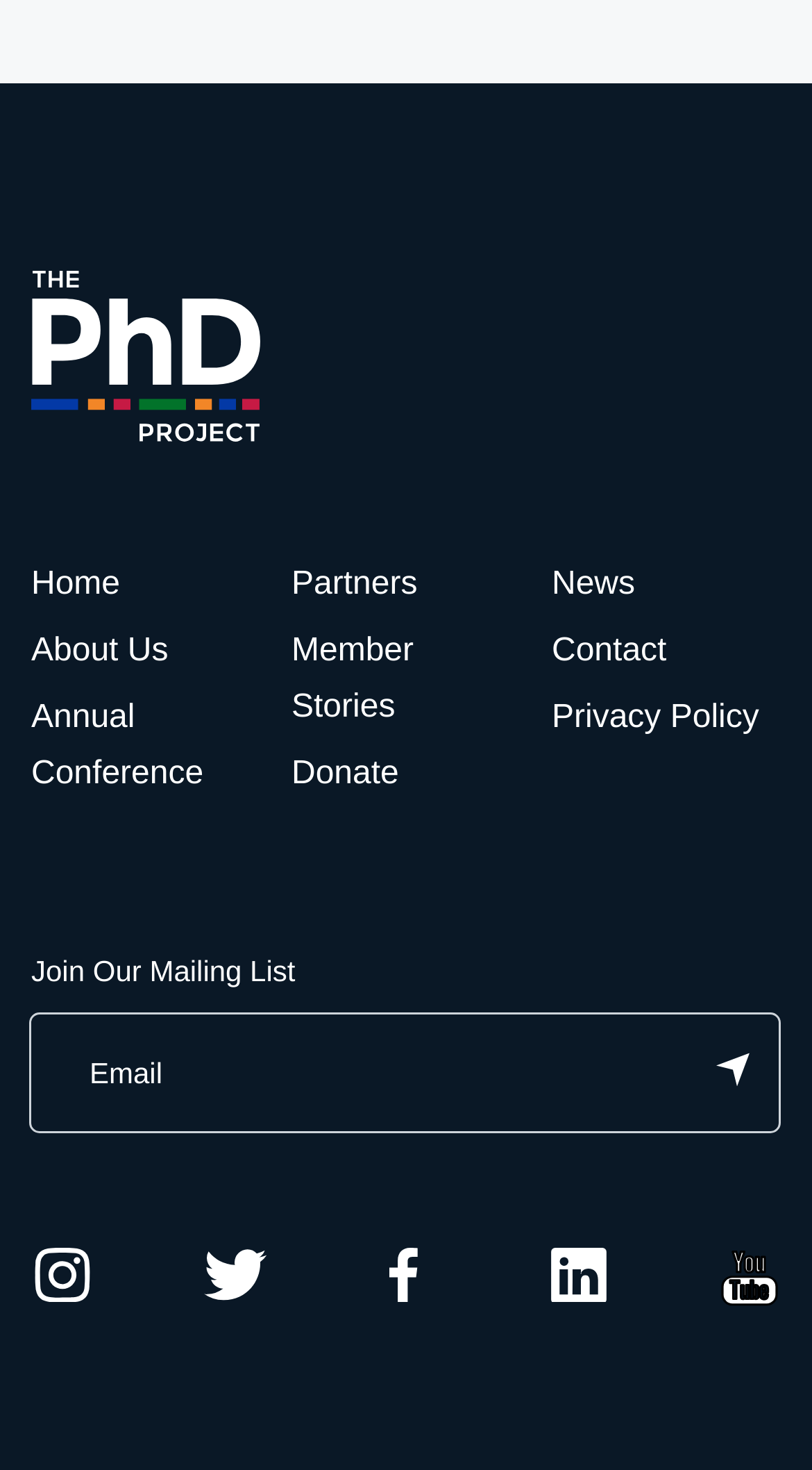How many links are there in the top navigation bar?
Please respond to the question with a detailed and thorough explanation.

I counted the number of link elements in the top navigation bar, which are 'Home', 'About Us', 'Annual Conference', 'Partners', 'Member Stories', 'Donate', 'News', 'Contact', and 'Privacy Policy'.